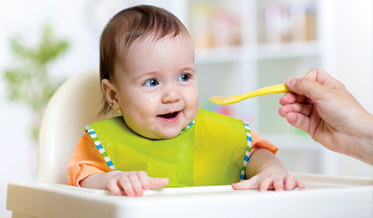What is the color of the spoon?
Based on the screenshot, respond with a single word or phrase.

Yellow